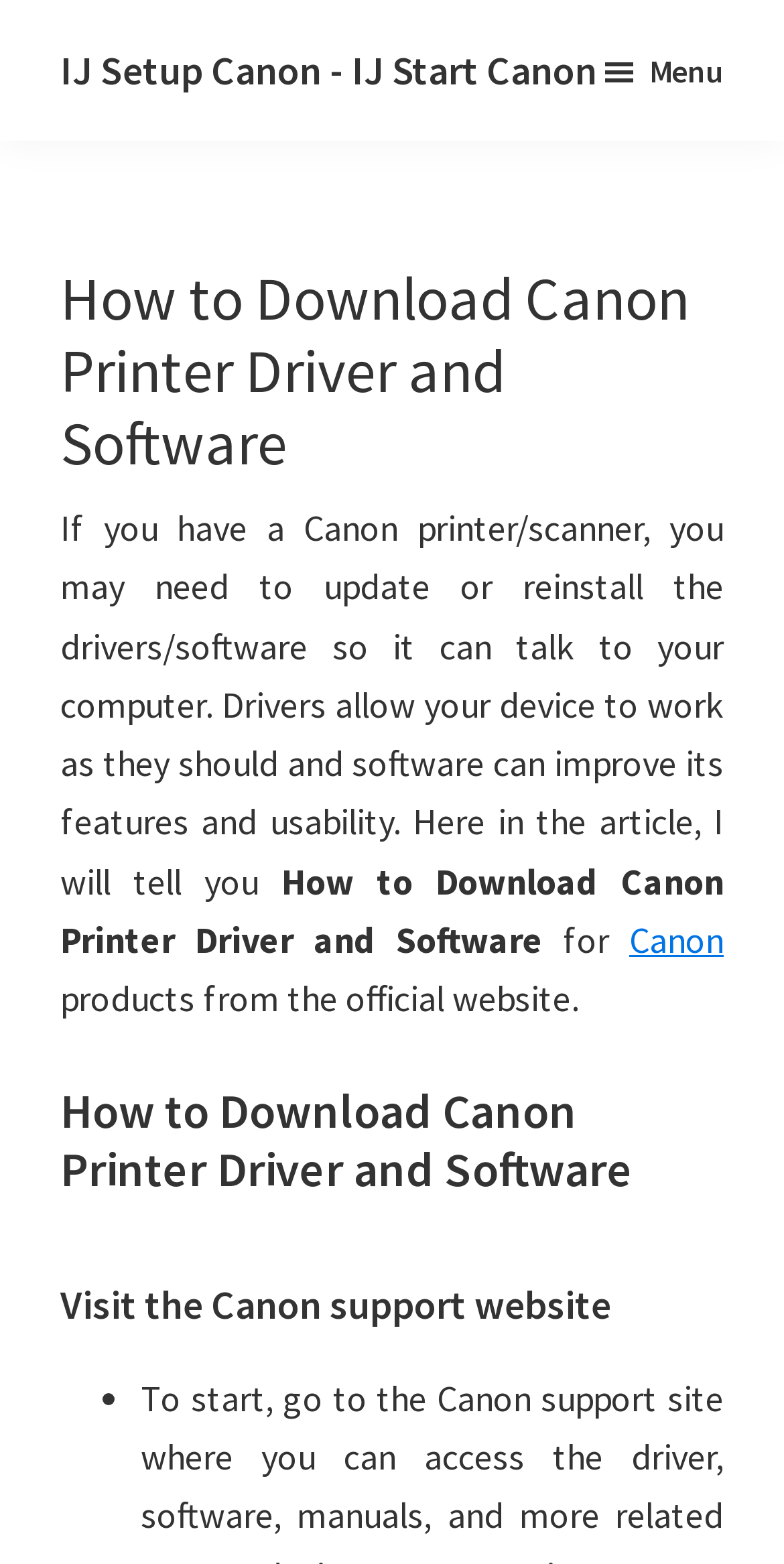What is the purpose of Canon IJ Setup?
Utilize the information in the image to give a detailed answer to the question.

Based on the webpage, Canon IJ Setup is mentioned as a way to effortlessly set up a Canon printer, which implies that its purpose is to facilitate the setup process of a Canon printer.